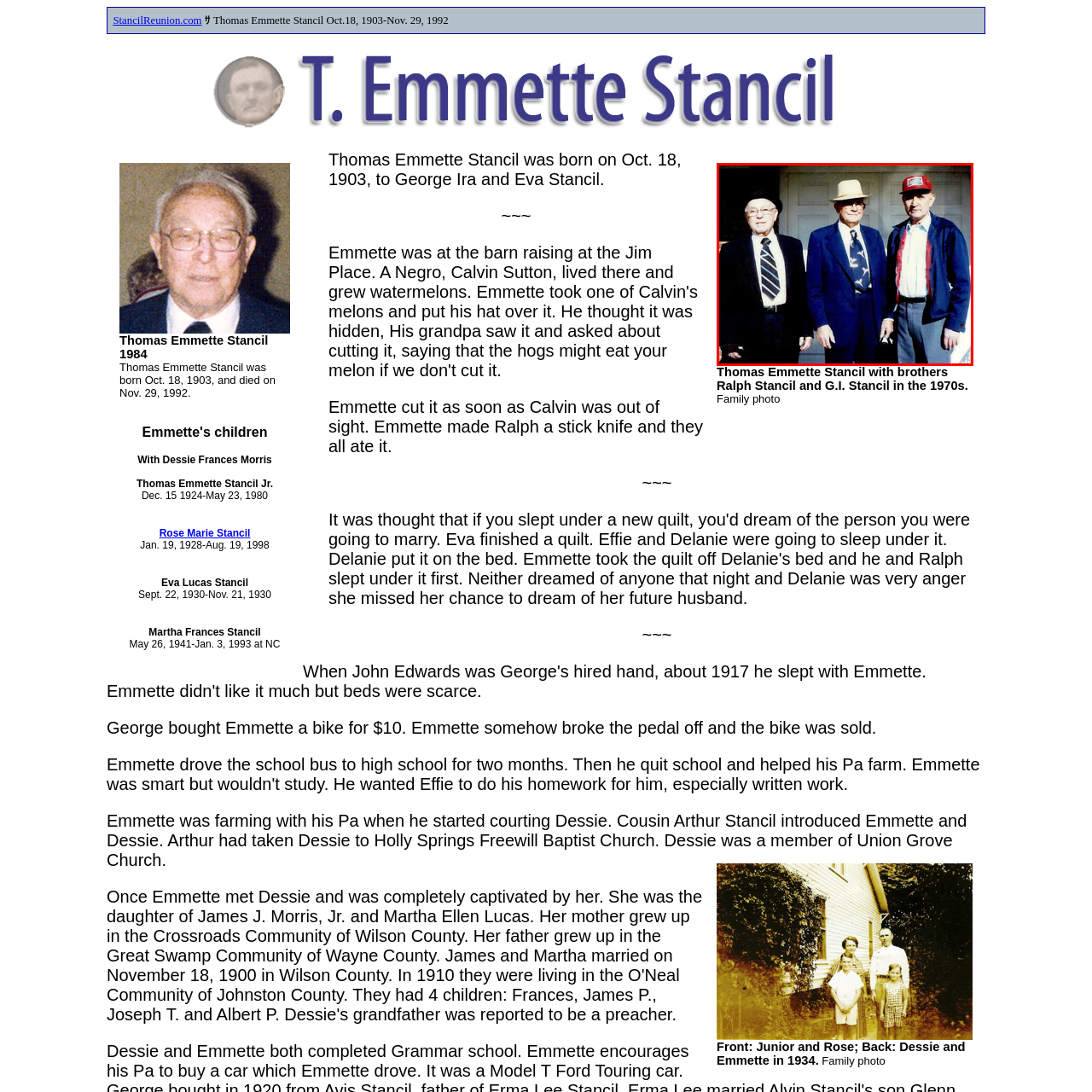Inspect the section highlighted in the red box, What is the color of G.I.'s cap? 
Answer using a single word or phrase.

Red